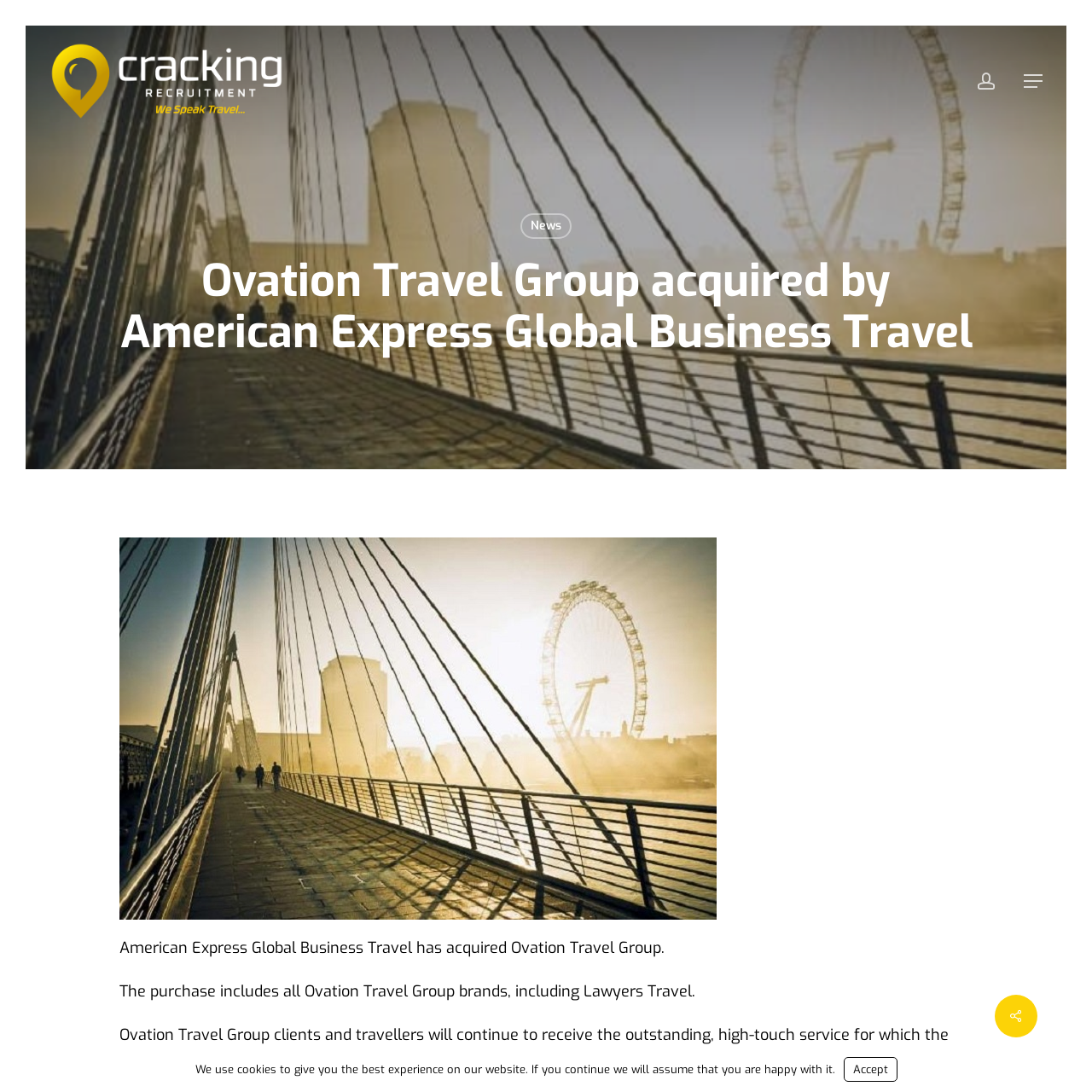Use a single word or phrase to answer this question: 
What is the name of the link at the top left corner of the webpage?

Cracking Recruitment